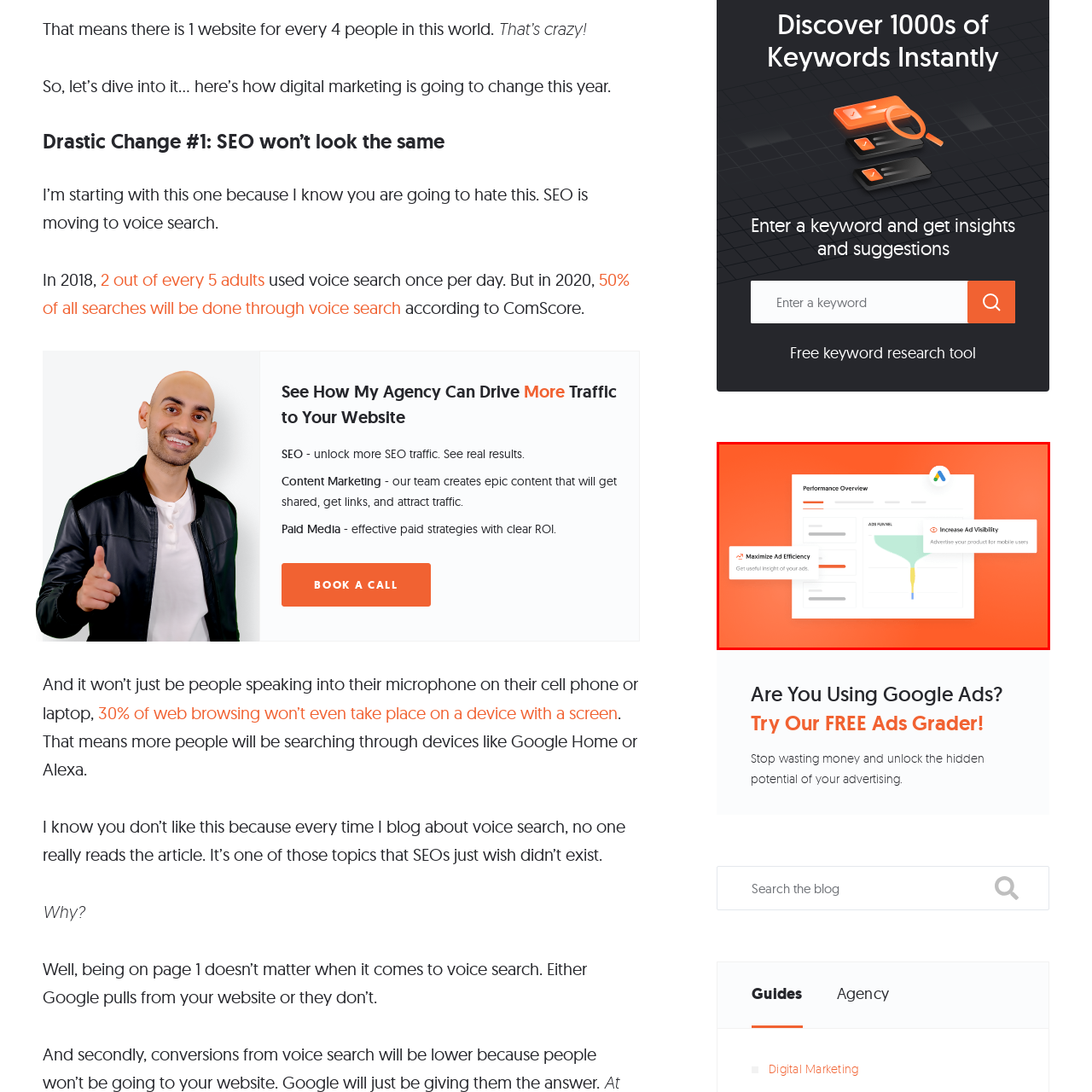Describe the features and objects visible in the red-framed section of the image in detail.

The image features a digital interface from Google Ads, titled "Performance Overview." Set against a vibrant orange background, the interface showcases various performance metrics related to advertising campaigns. Two highlighted sections provide actionable insights: the first emphasizes "Maximize Ad Efficiency," encouraging users to gain valuable insights into their ads, while the second focuses on "Increase Ad Visibility," suggesting strategies to advertise products effectively for mobile users. This visual representation is designed to aid marketers in optimizing their ad performance and reaching their target audiences more effectively.